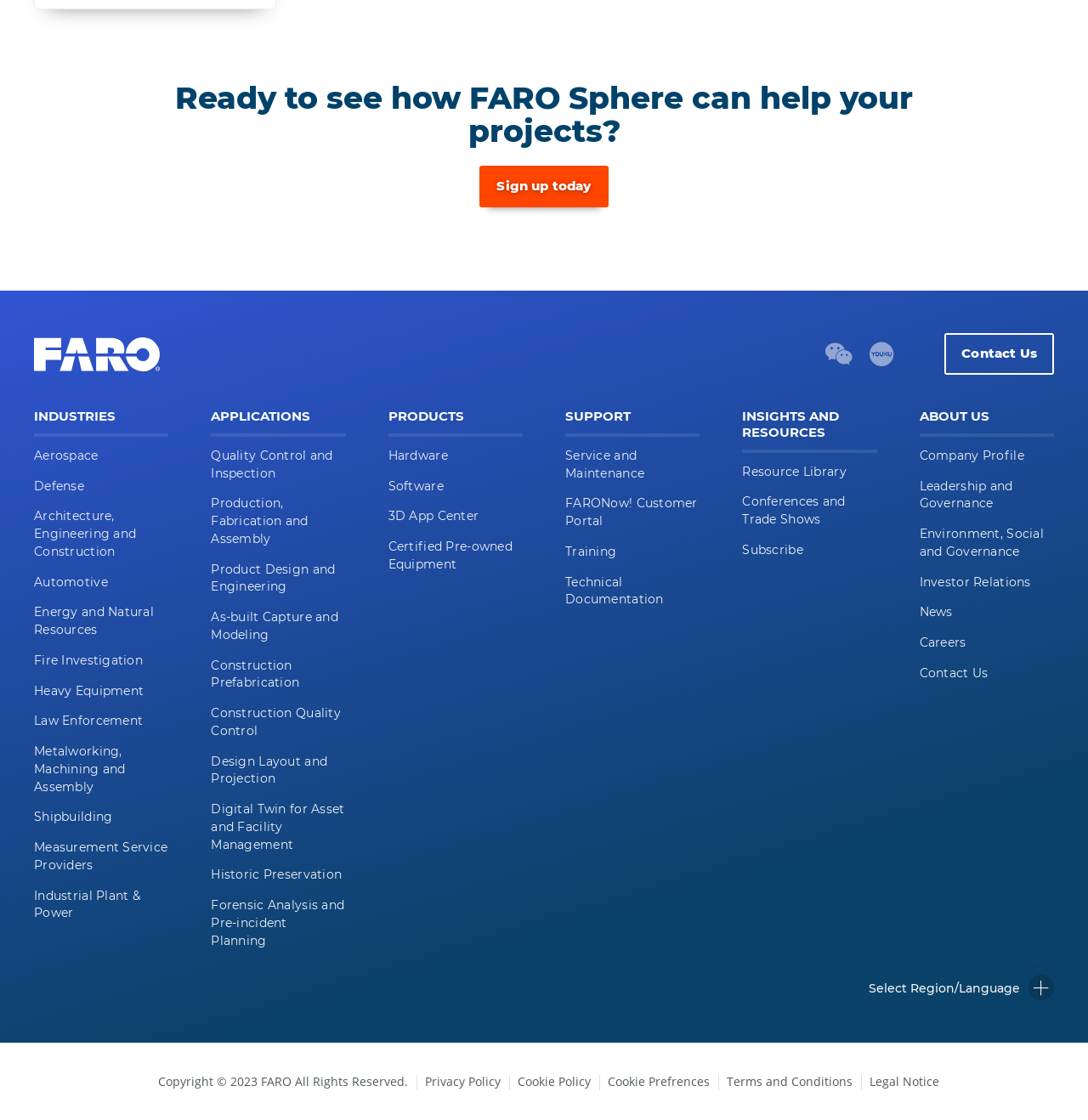Please identify the bounding box coordinates of the region to click in order to complete the given instruction: "Contact Us". The coordinates should be four float numbers between 0 and 1, i.e., [left, top, right, bottom].

[0.868, 0.298, 0.969, 0.335]